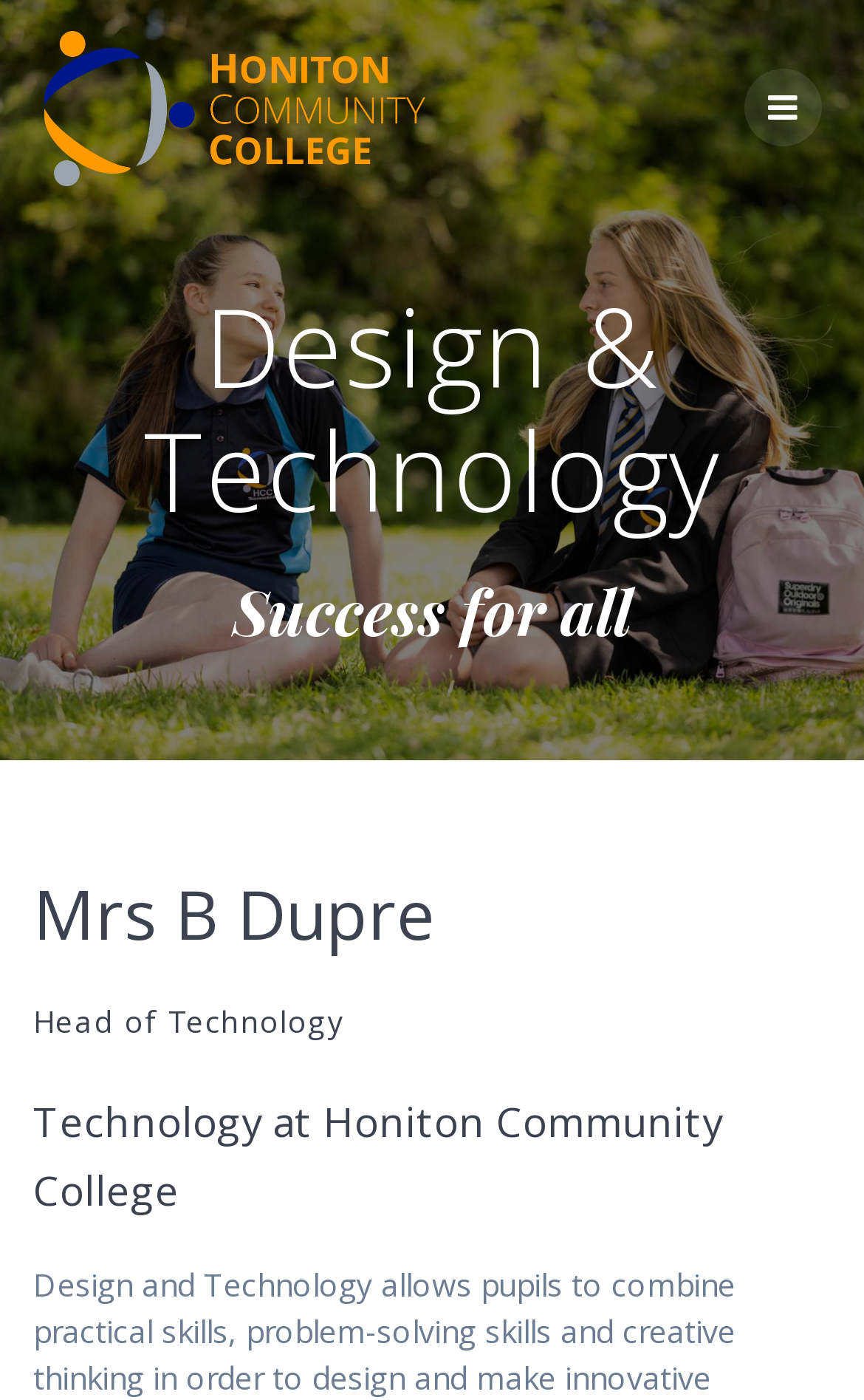Determine the heading of the webpage and extract its text content.

Design & Technology